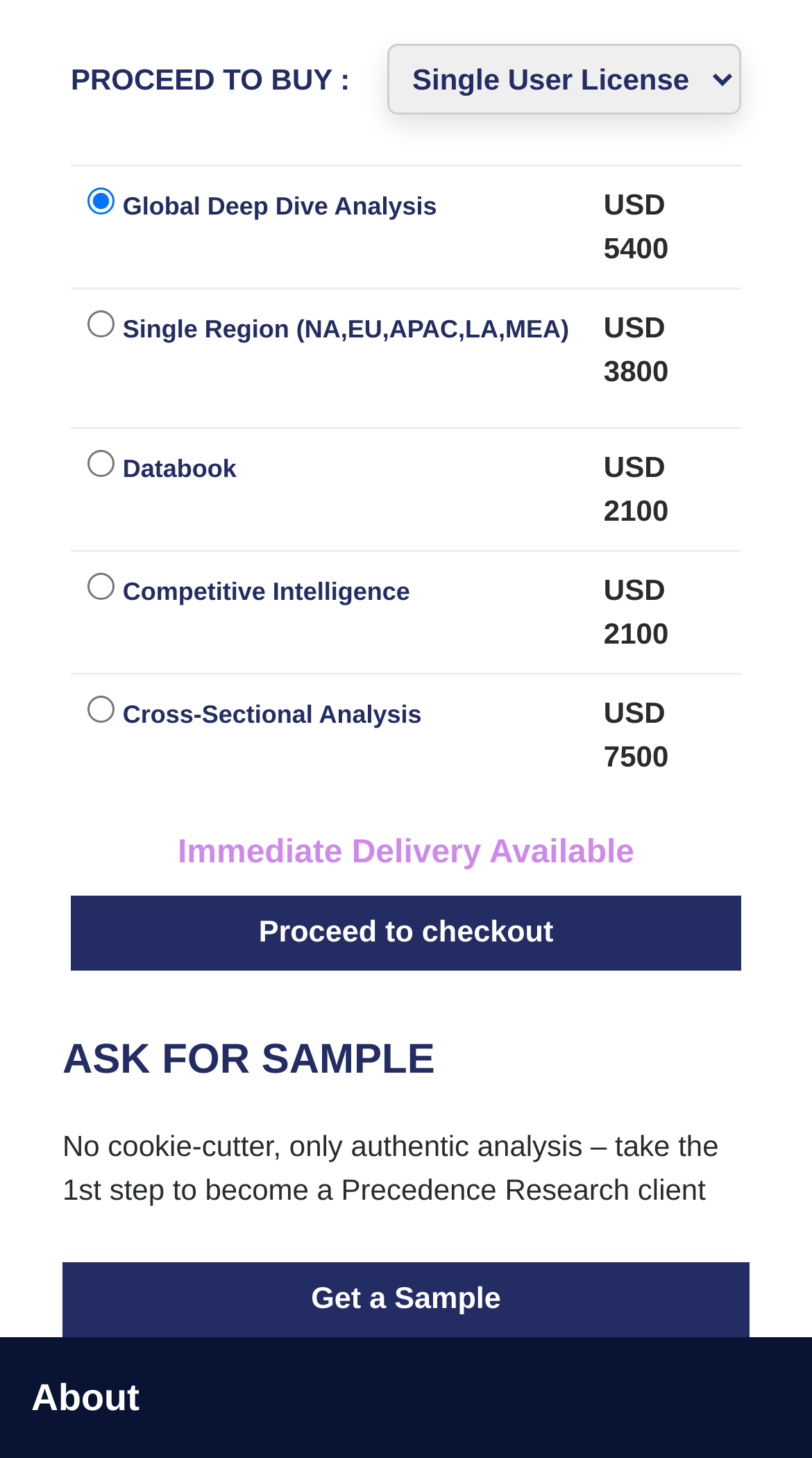Find the bounding box coordinates of the area to click in order to follow the instruction: "Click Proceed to checkout".

[0.087, 0.614, 0.913, 0.665]